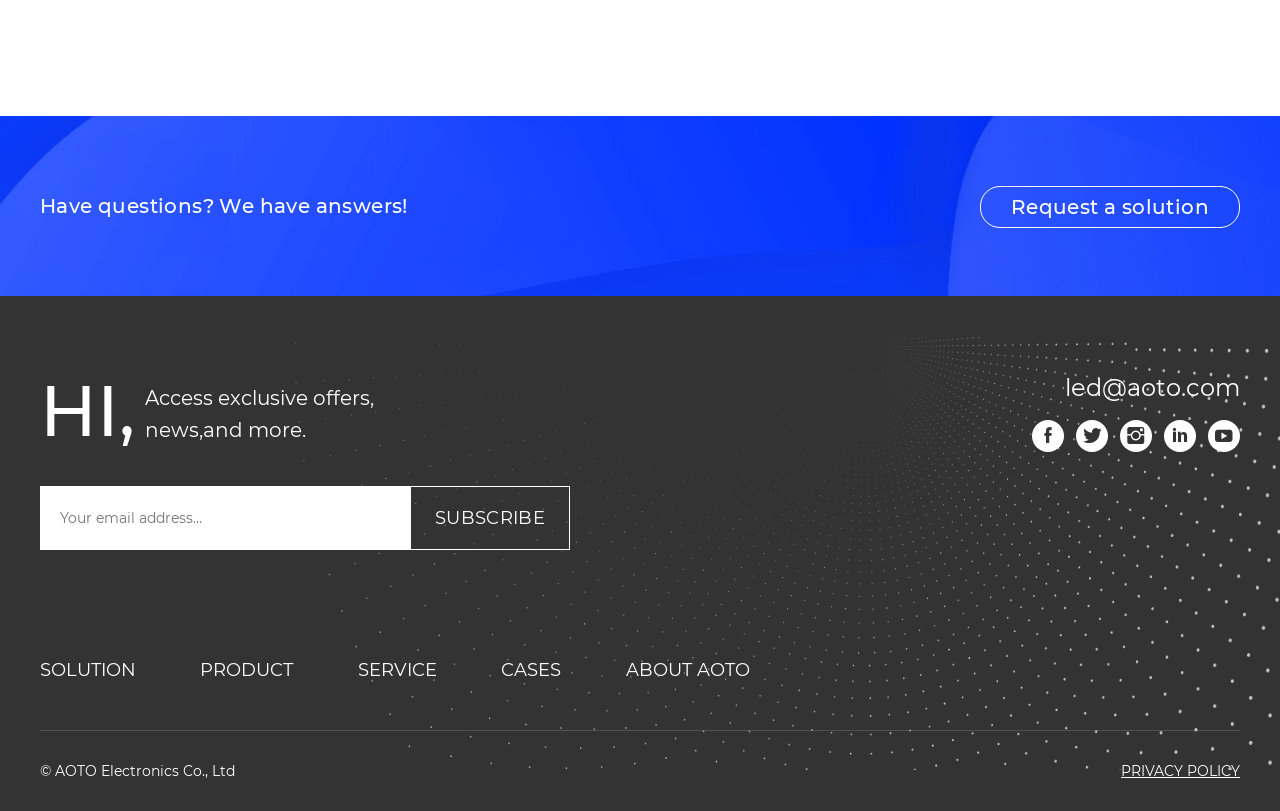Please identify the bounding box coordinates of the element's region that needs to be clicked to fulfill the following instruction: "Subscribe with email". The bounding box coordinates should consist of four float numbers between 0 and 1, i.e., [left, top, right, bottom].

[0.32, 0.6, 0.445, 0.678]